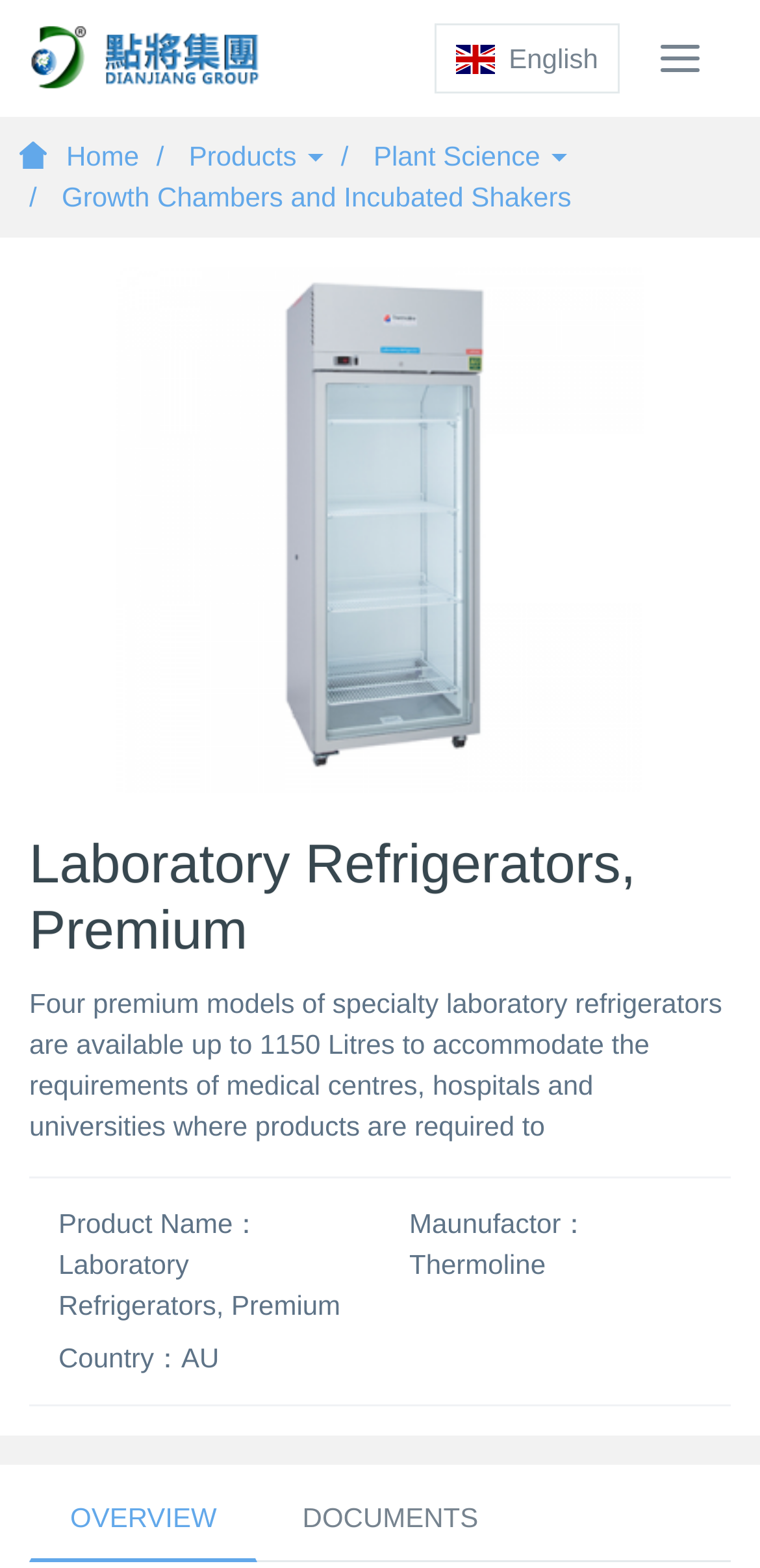What is the name of the manufacturer of Laboratory Refrigerators?
Using the visual information, respond with a single word or phrase.

Thermoline